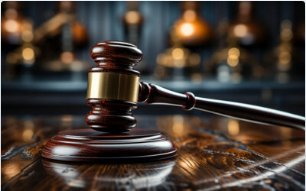Explain in detail what you see in the image.

The image features a beautifully crafted wooden gavel resting on a polished desk, symbolizing authority and the judicial system. The gavel's smooth, dark wood finish contrasts with the gleaming brass band that encircles its head, showcasing the craftsmanship involved in its creation. In the background, blurred but discernible are the silhouettes of legal books and the ambient glow of lighting, enhancing the atmosphere of a courtroom or legal office. This image captures the essence of justice, decision-making, and the solemn nature of legal proceedings, serving as a powerful reminder of the responsibilities that come with the law.